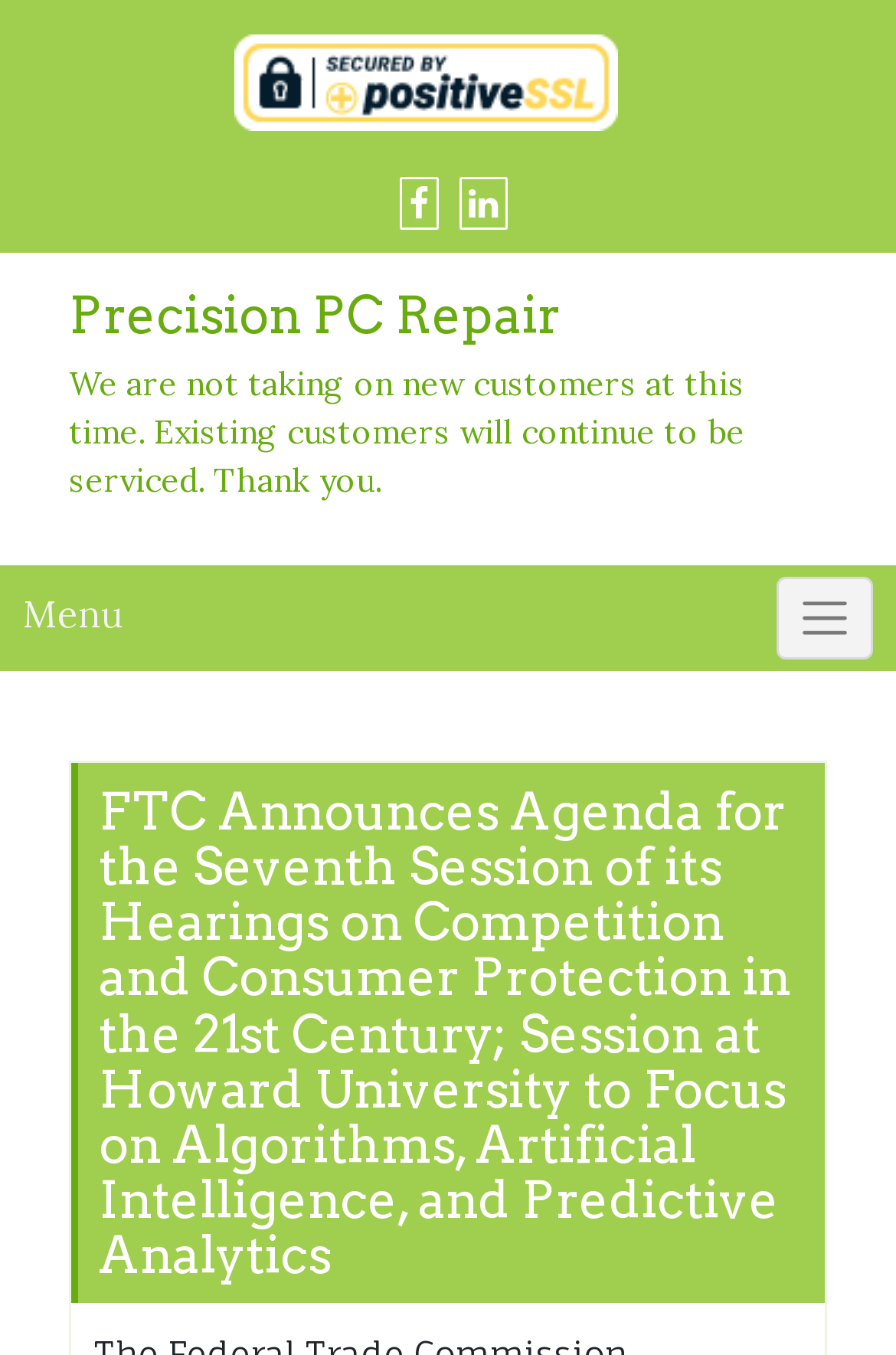Provide your answer to the question using just one word or phrase: What is the status of new customers for Precision PC Repair?

Not taking on